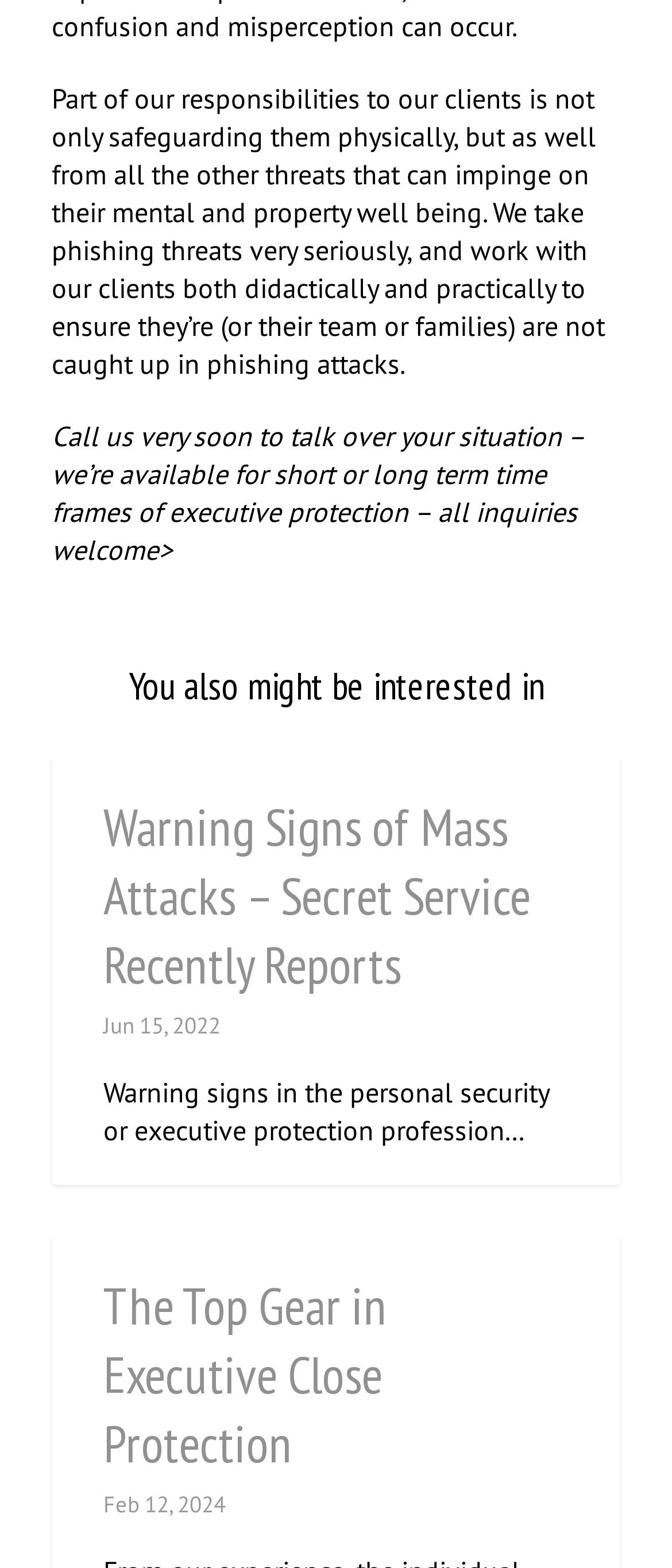How many articles are listed on the webpage?
Look at the image and construct a detailed response to the question.

There are two articles listed on the webpage, which can be identified by the headings 'Warning Signs of Mass Attacks – Secret Service Recently Reports' and 'The Top Gear in Executive Close Protection', each with a corresponding link and timestamp.